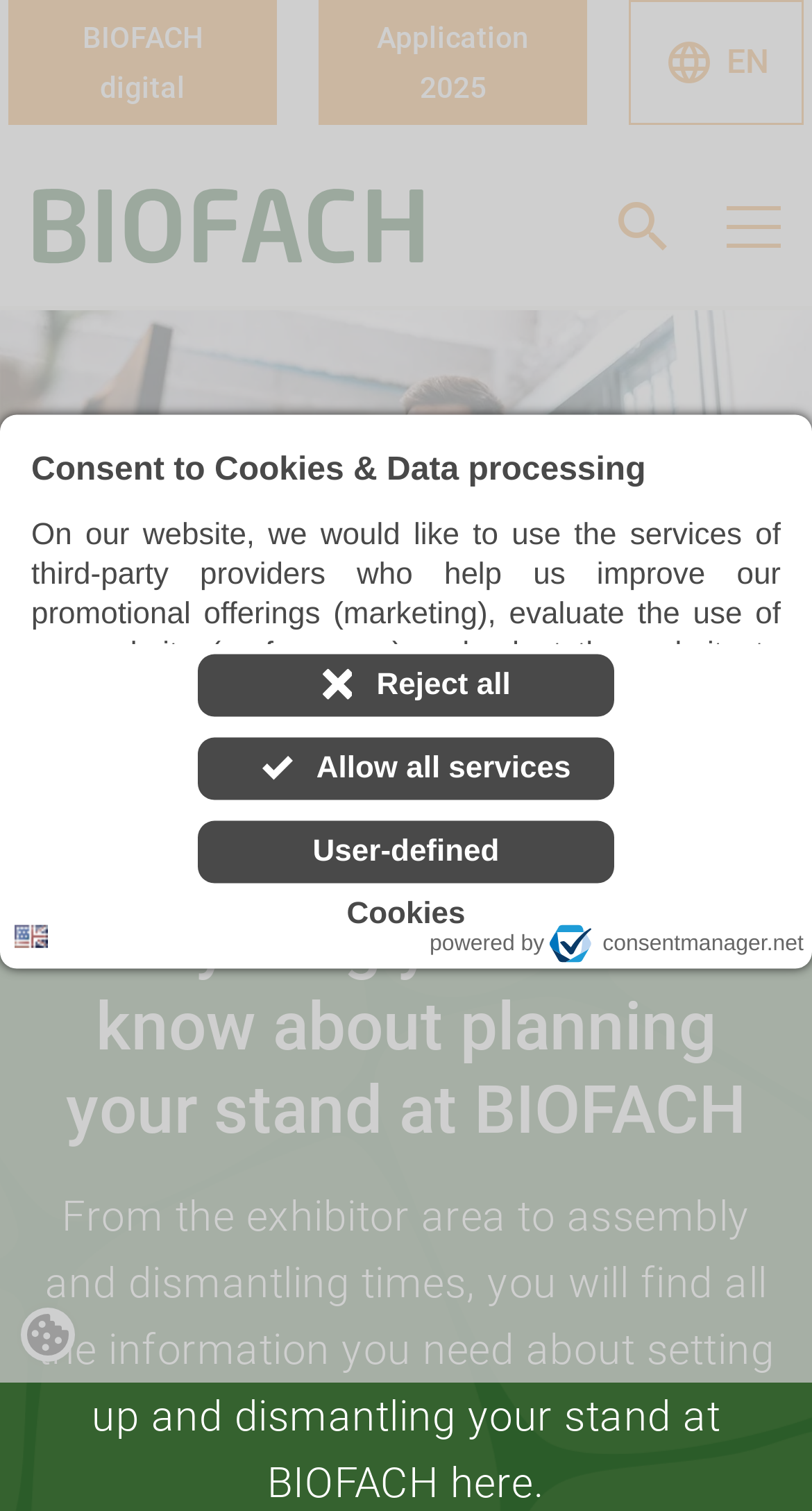Determine the bounding box coordinates of the region to click in order to accomplish the following instruction: "Search for something". Provide the coordinates as four float numbers between 0 and 1, specifically [left, top, right, bottom].

[0.751, 0.128, 0.833, 0.172]